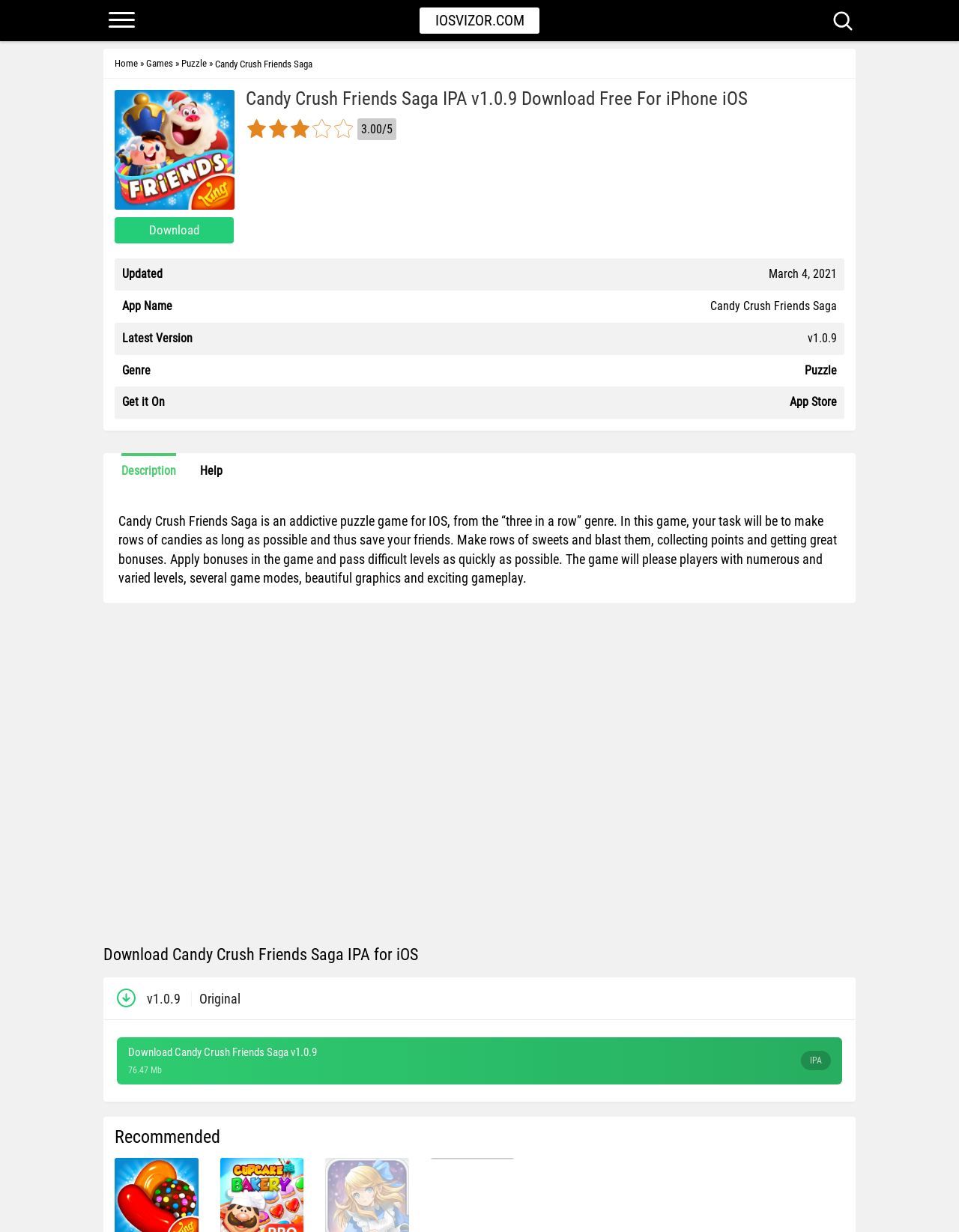Identify the bounding box coordinates of the region I need to click to complete this instruction: "Rate the game with 5 stars".

[0.348, 0.097, 0.368, 0.112]